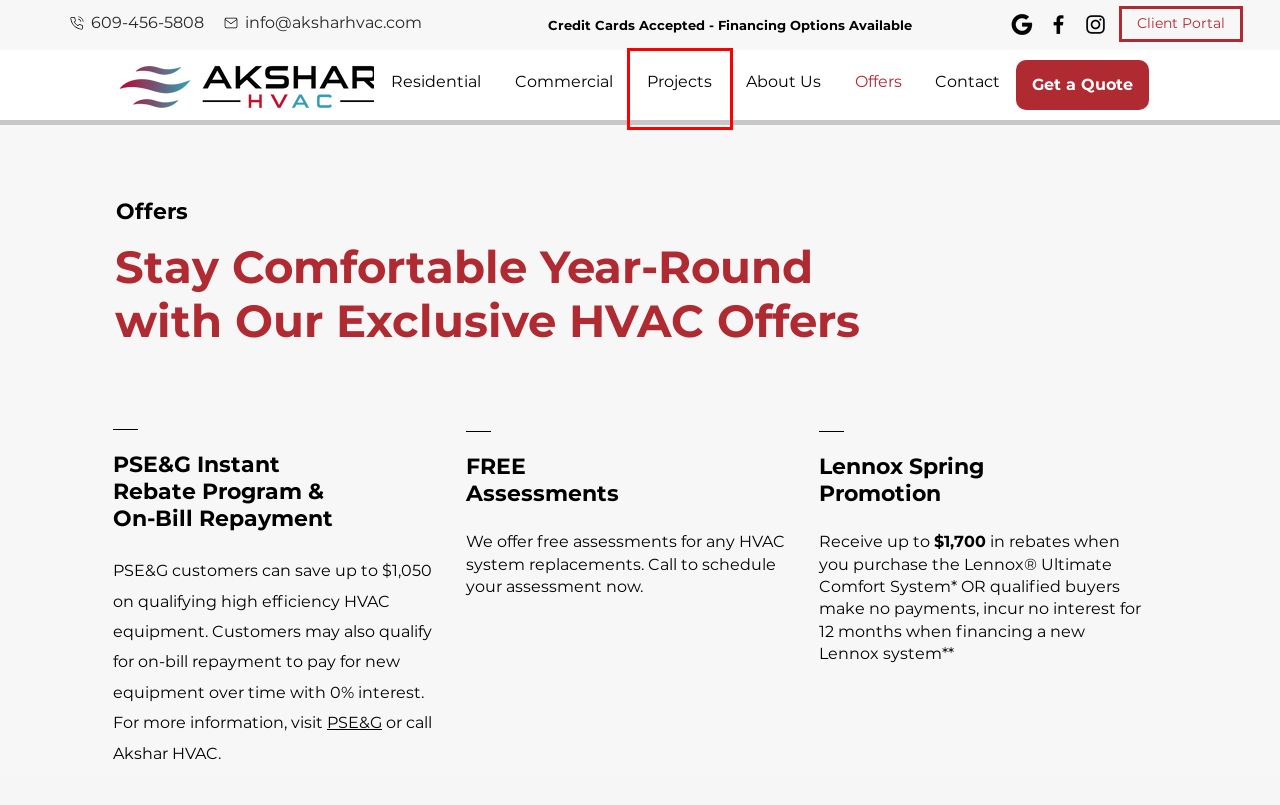Examine the screenshot of a webpage with a red bounding box around a UI element. Your task is to identify the webpage description that best corresponds to the new webpage after clicking the specified element. The given options are:
A. Residential Heating & Cooling Services | Akshar HVAC
B. HVAC Instant Rebates Program | PSE&G
C. Contact Akshar HVAC for HVAC Services in Cranbury
D. Commercial HVAC Service Monroe Township
E. Privacy Policy | Akshar HVAC
F. Terms and Conditions
G. Commercial HVAC Installation Projects | Akshar HVAC
H. About Akshar HVAC in Cranbury, New Jersey

G